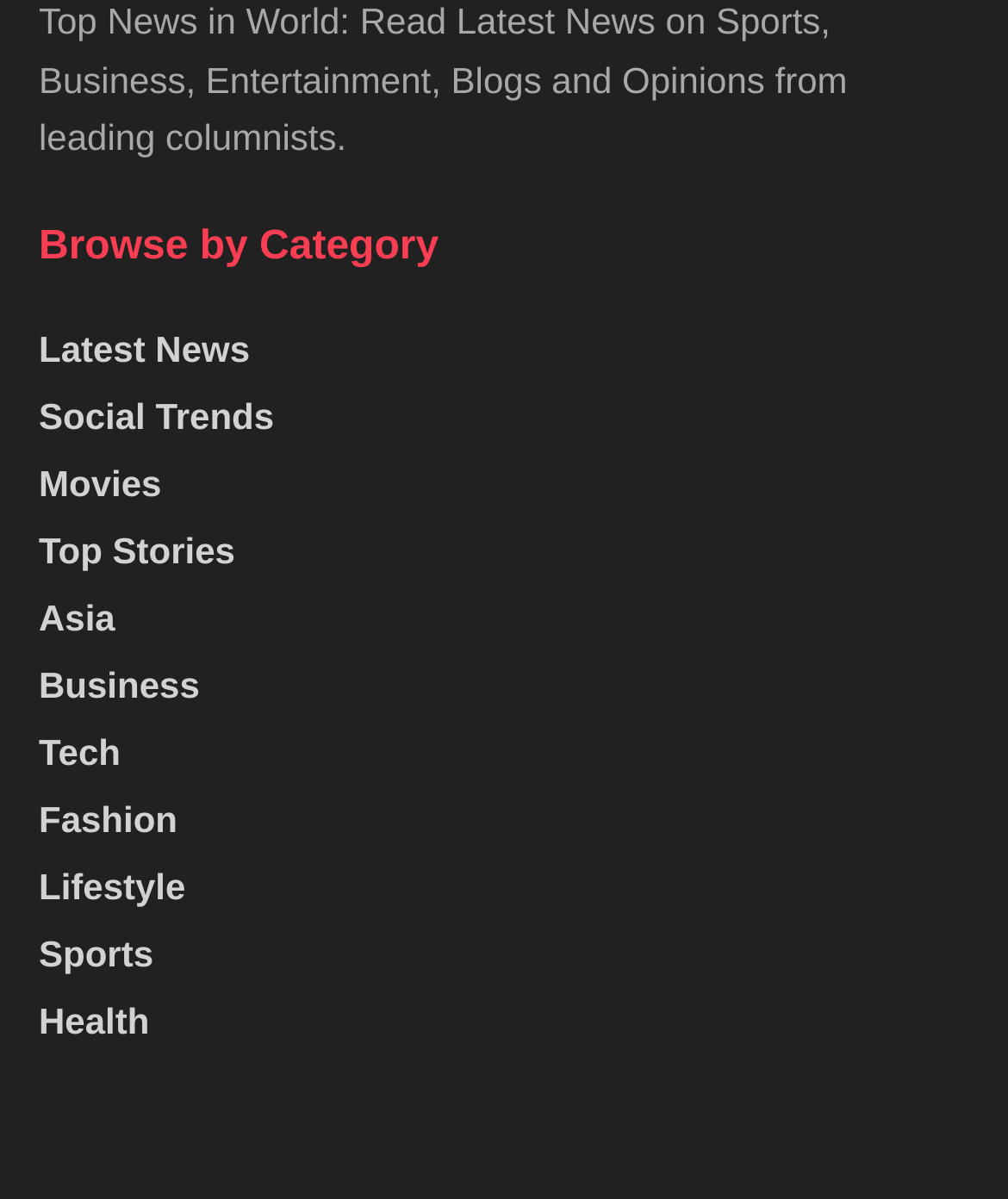Analyze the image and give a detailed response to the question:
What is the main topic of the webpage?

The main topic of the webpage is news, as indicated by the static text 'Top News in World: Read Latest News on Sports, Business, Entertainment, Blogs and Opinions from leading columnists.' at the top of the page.